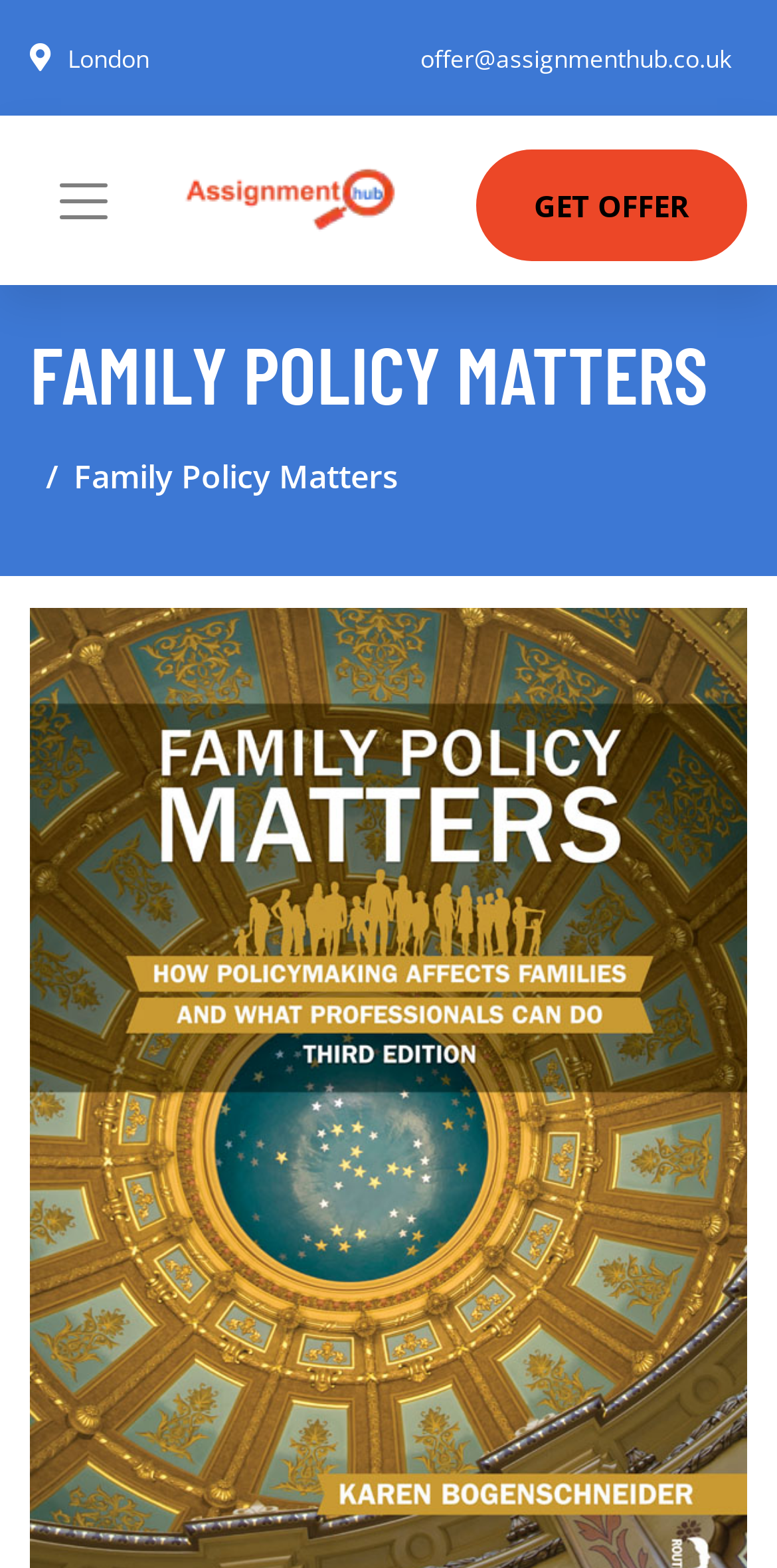What is the topic of the 'FAMILY POLICY MATTERS' heading?
Please answer the question with a single word or phrase, referencing the image.

Family Policy Matters